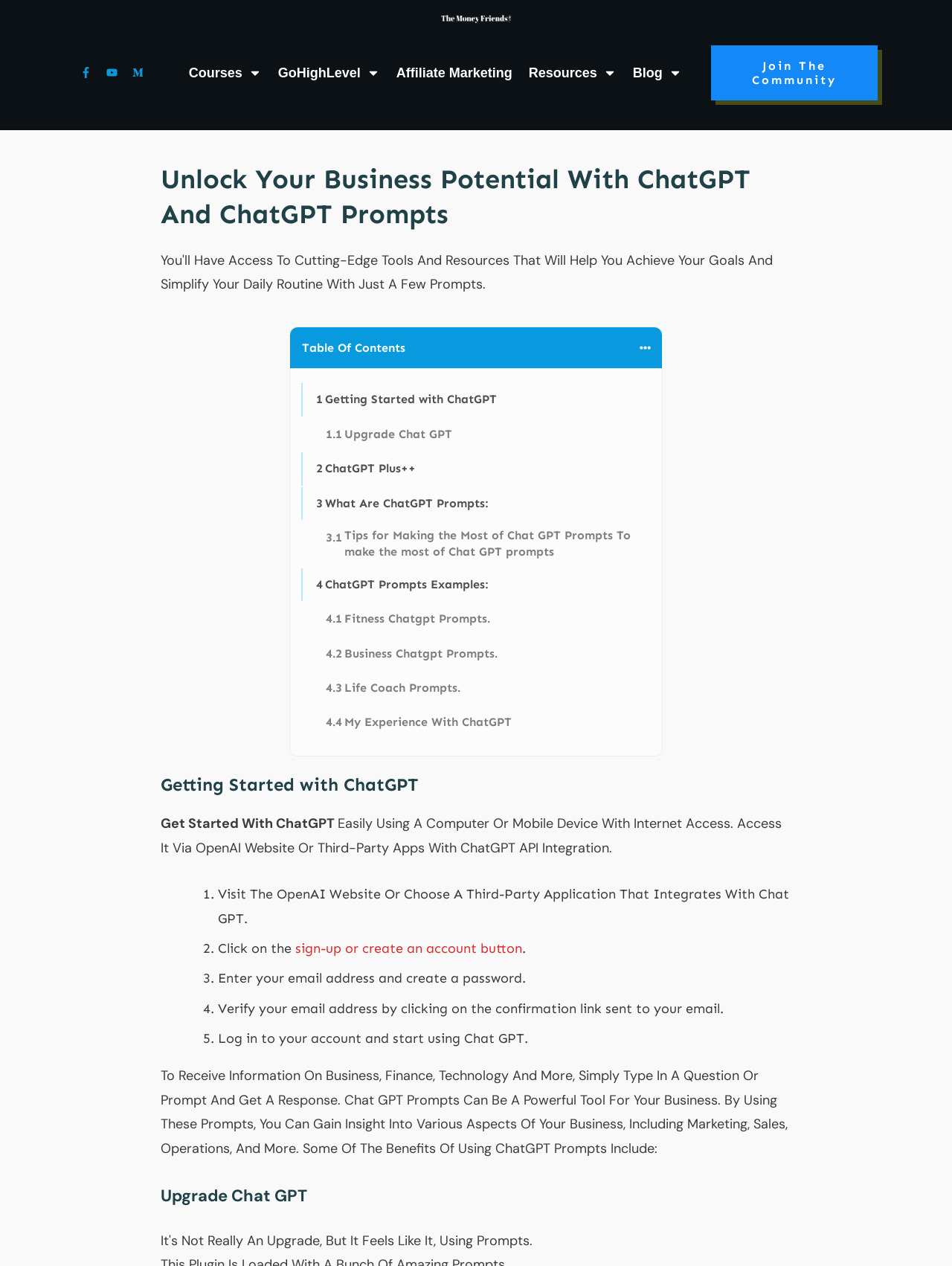Answer this question in one word or a short phrase: How many steps are there to get started with ChatGPT?

5